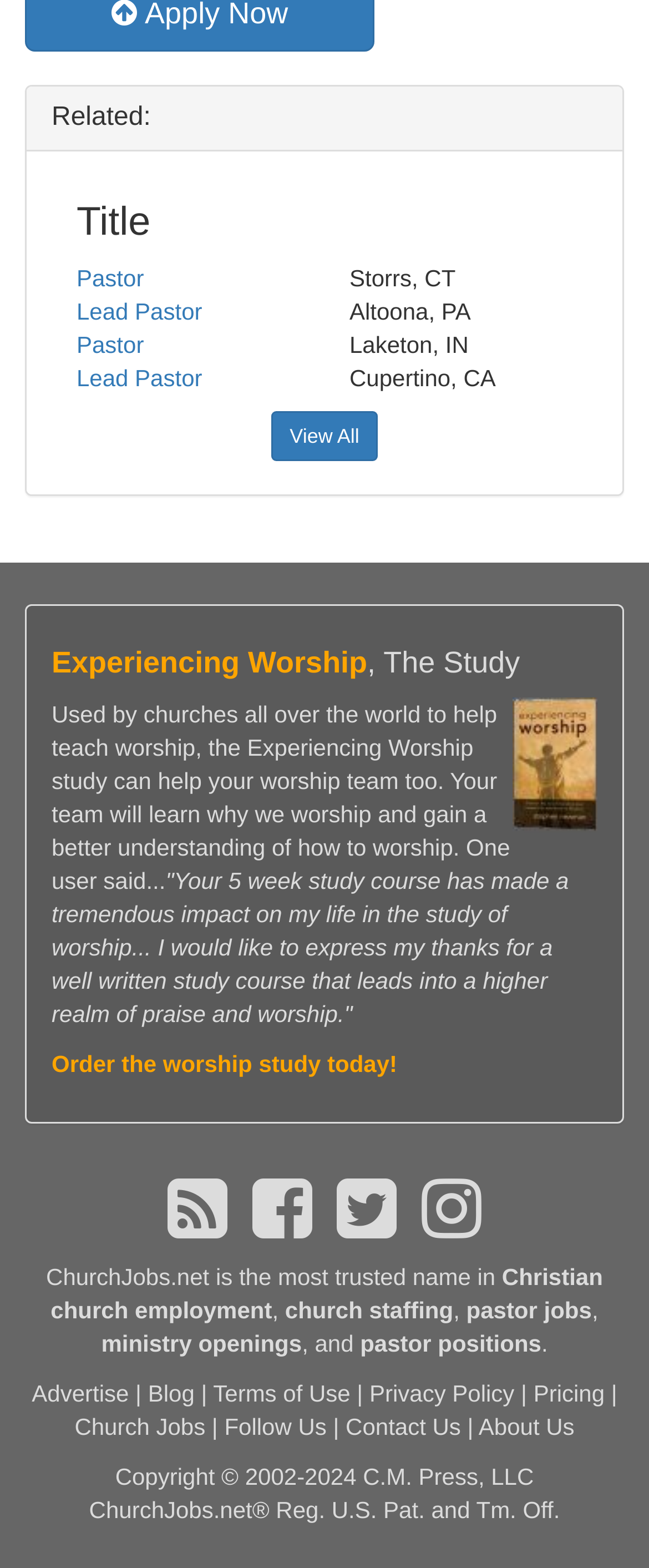How many links are there in the footer section?
Give a single word or phrase as your answer by examining the image.

8